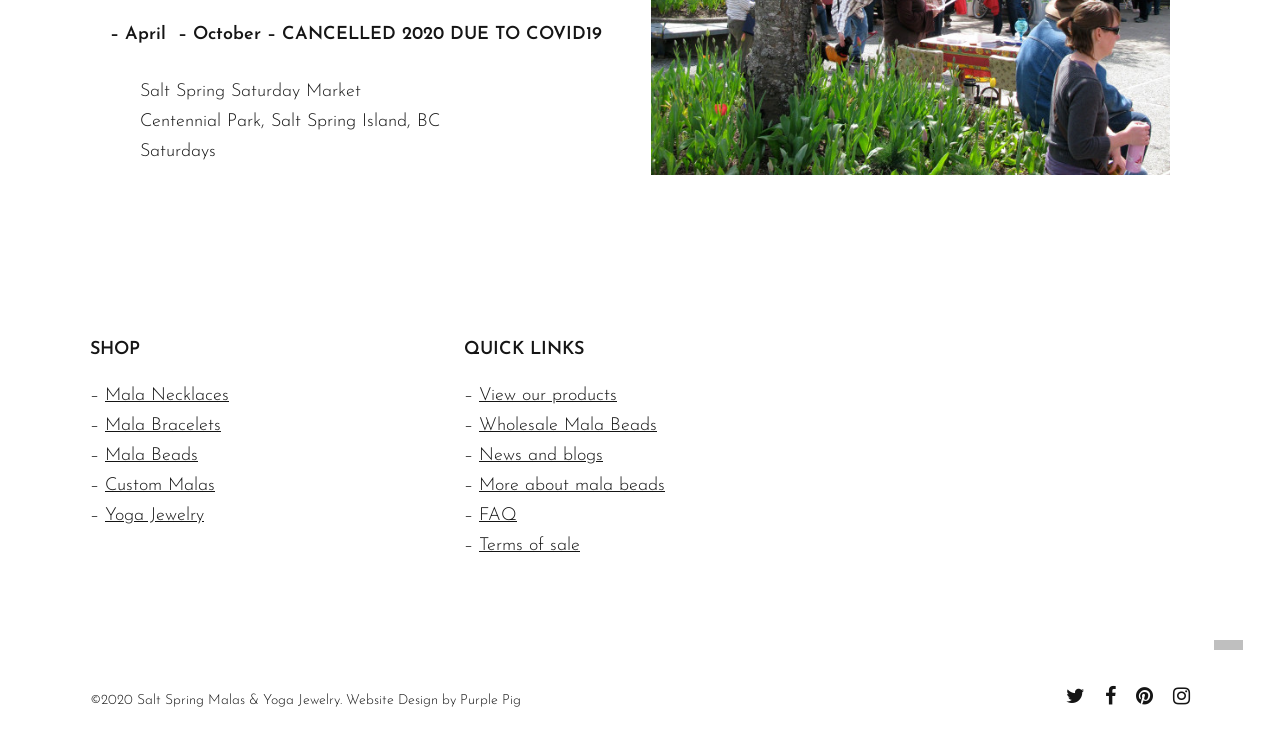Using the webpage screenshot, find the UI element described by Prices. Provide the bounding box coordinates in the format (top-left x, top-left y, bottom-right x, bottom-right y), ensuring all values are floating point numbers between 0 and 1.

None